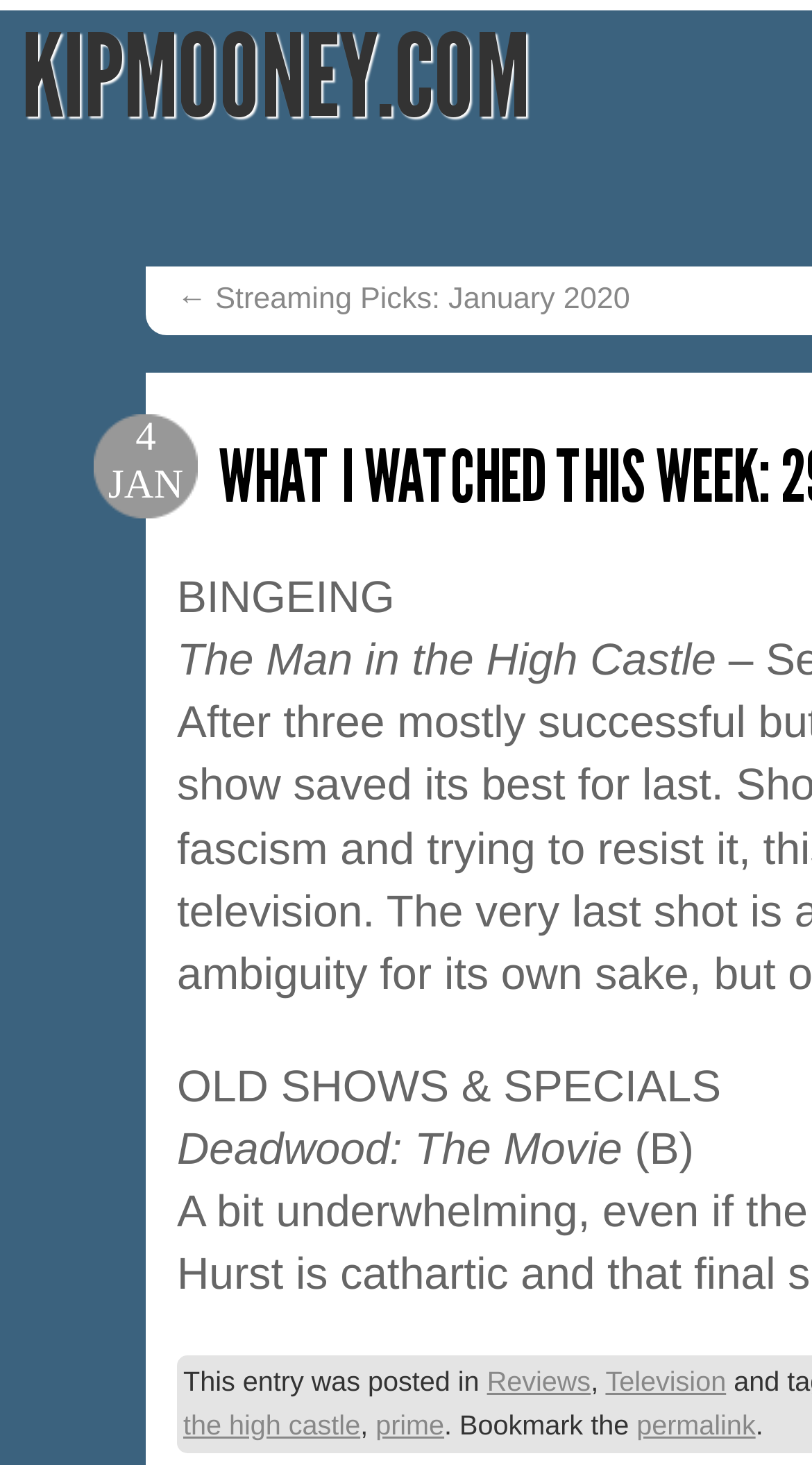Please provide a one-word or phrase answer to the question: 
What is the title of the post?

What I Watched This Week